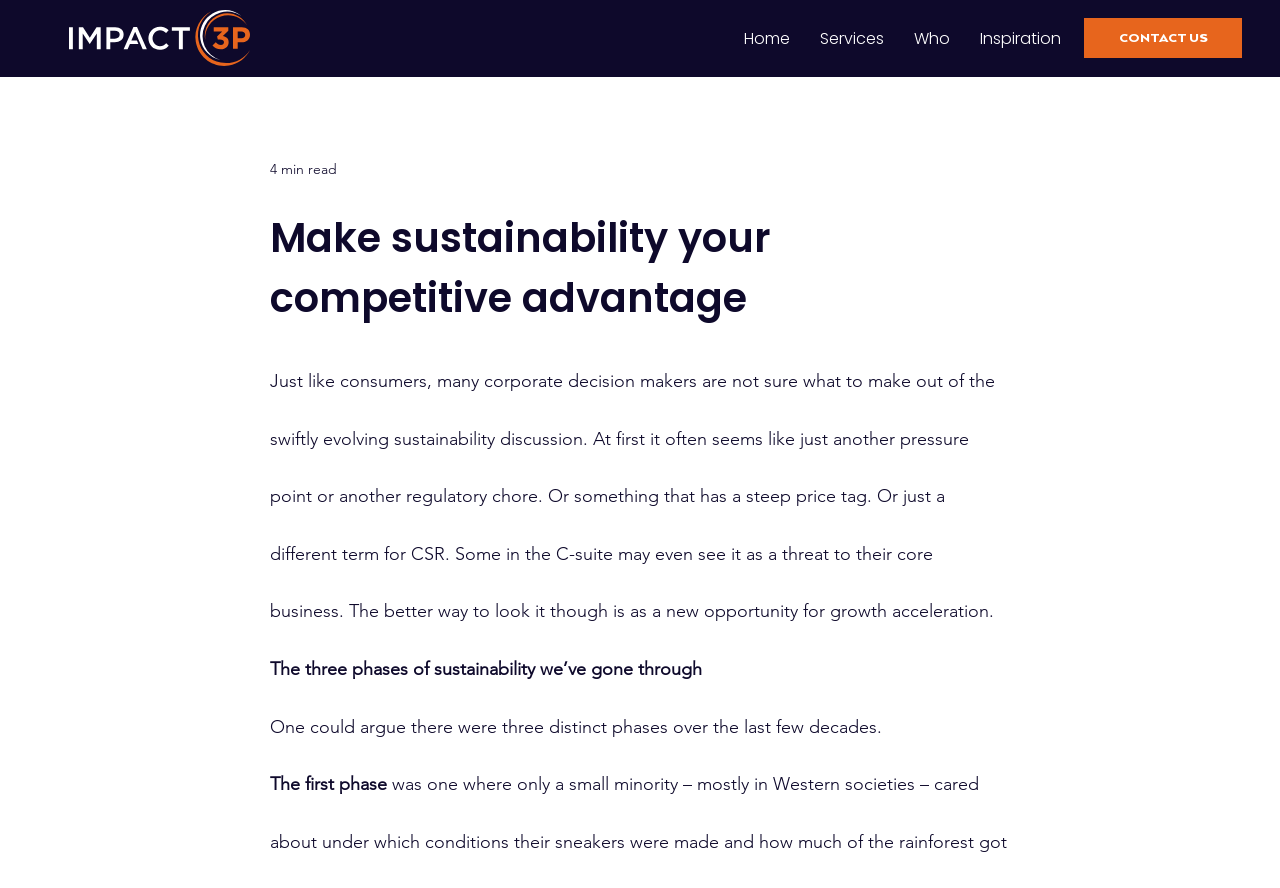Locate the UI element that matches the description Home in the webpage screenshot. Return the bounding box coordinates in the format (top-left x, top-left y, bottom-right x, bottom-right y), with values ranging from 0 to 1.

[0.657, 0.021, 0.716, 0.066]